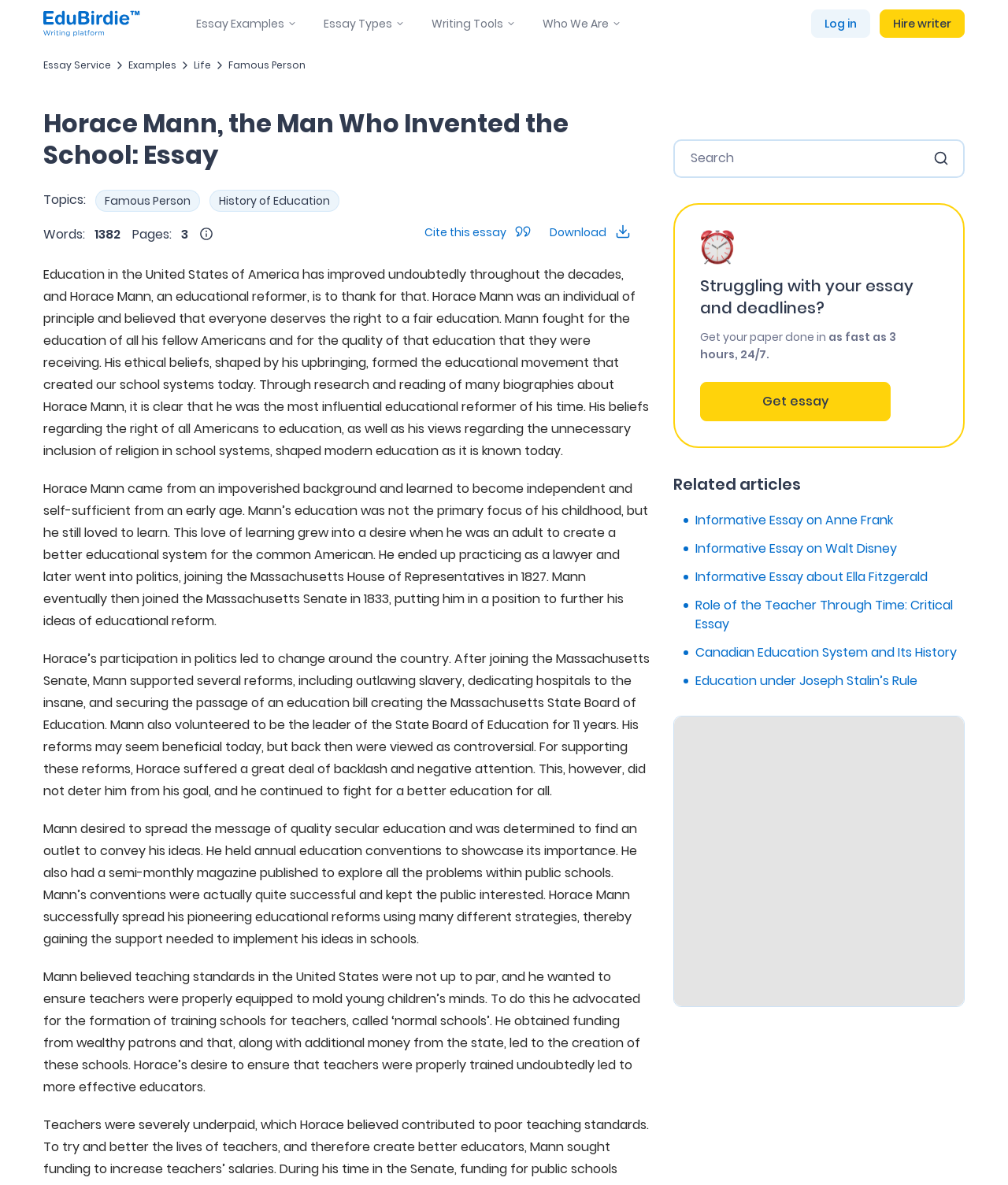What is the topic of the essay?
Please answer the question with a detailed response using the information from the screenshot.

The topic of the essay can be determined by reading the static text elements on the webpage, which describe the life and contributions of Horace Mann, an educational reformer. The essay title 'Horace Mann, the Man Who Invented the School: Essay' also suggests that the topic is about Horace Mann.